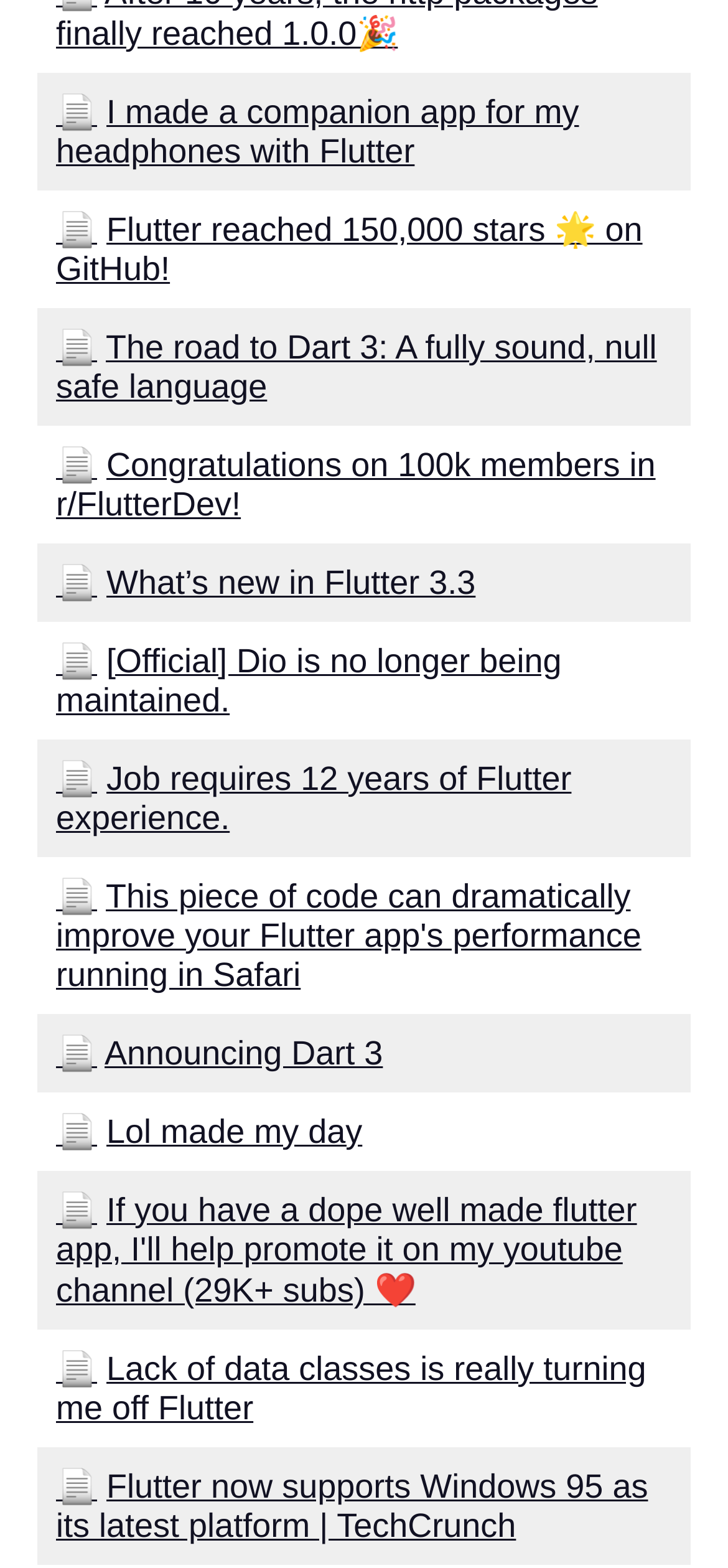Answer succinctly with a single word or phrase:
What is the topic of the link at coordinates [0.077, 0.936, 0.89, 0.985]?

Flutter supports Windows 95